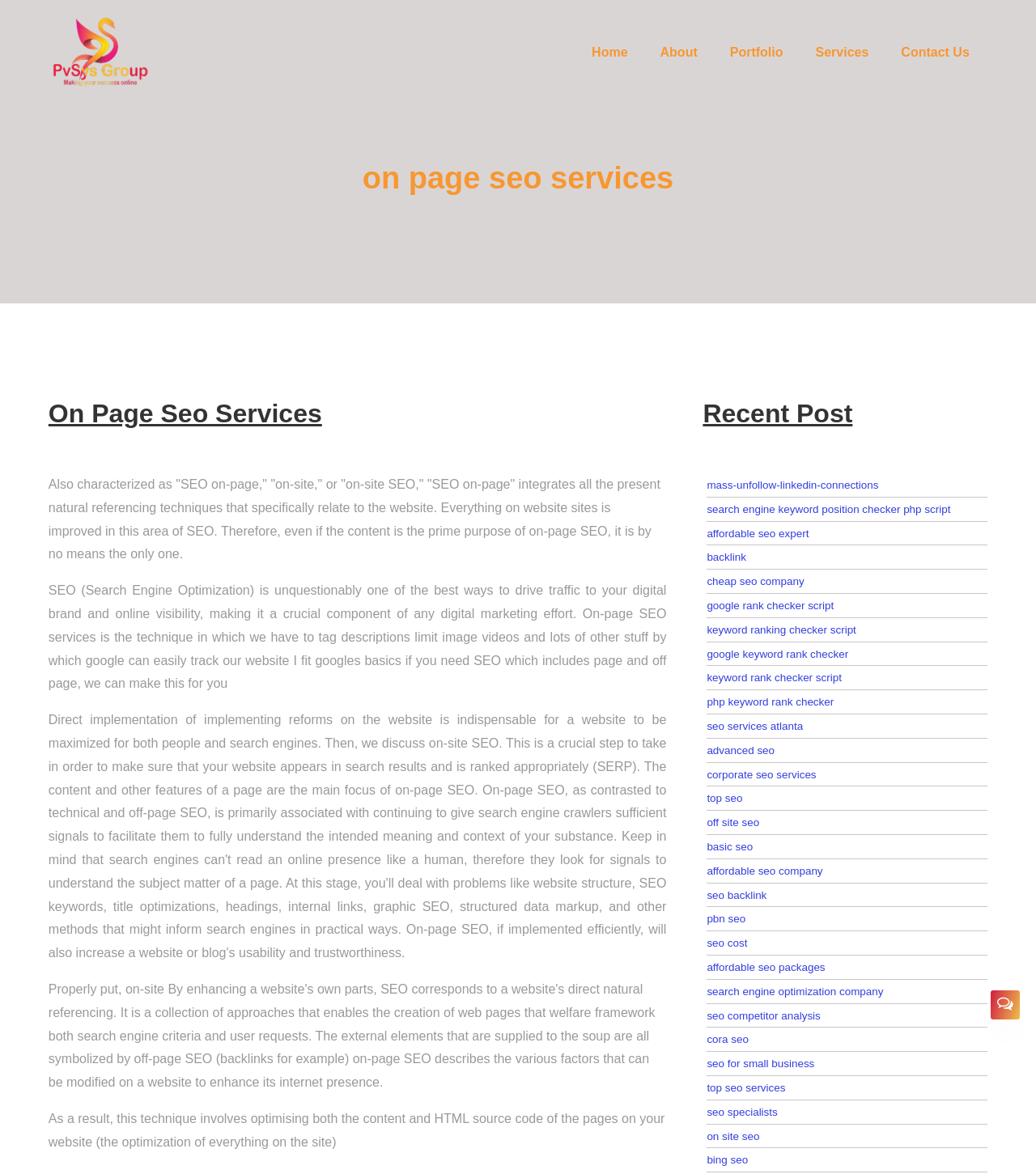What is the location of the 'Online Chat' button?
Based on the image, answer the question with as much detail as possible.

The answer can be found by looking at the bounding box coordinates of the 'Online Chat' button, which are [0.956, 0.844, 0.984, 0.868], indicating that it is located at the bottom-right corner of the webpage.